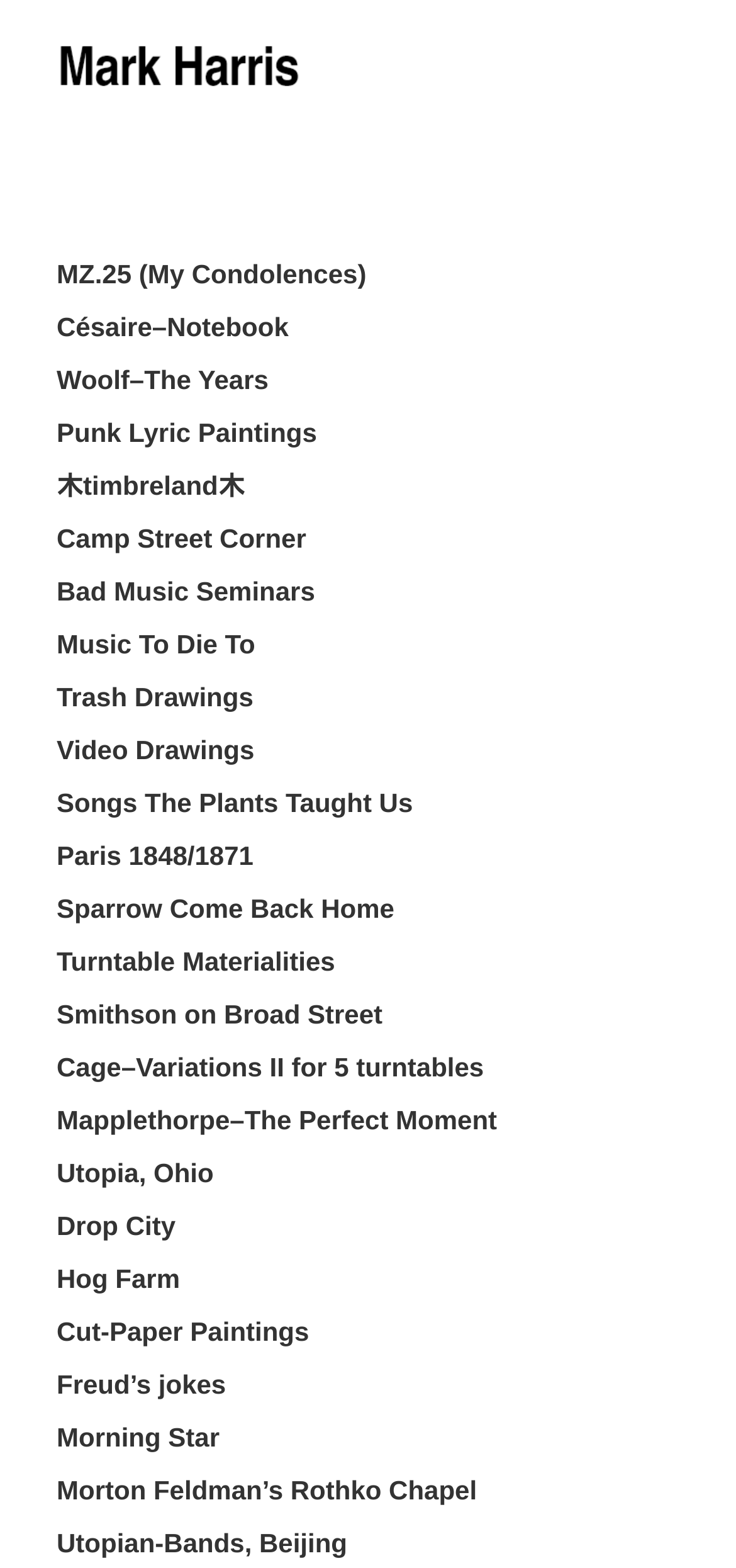Given the element description: "aria-label="RSS"", predict the bounding box coordinates of this UI element. The coordinates must be four float numbers between 0 and 1, given as [left, top, right, bottom].

None